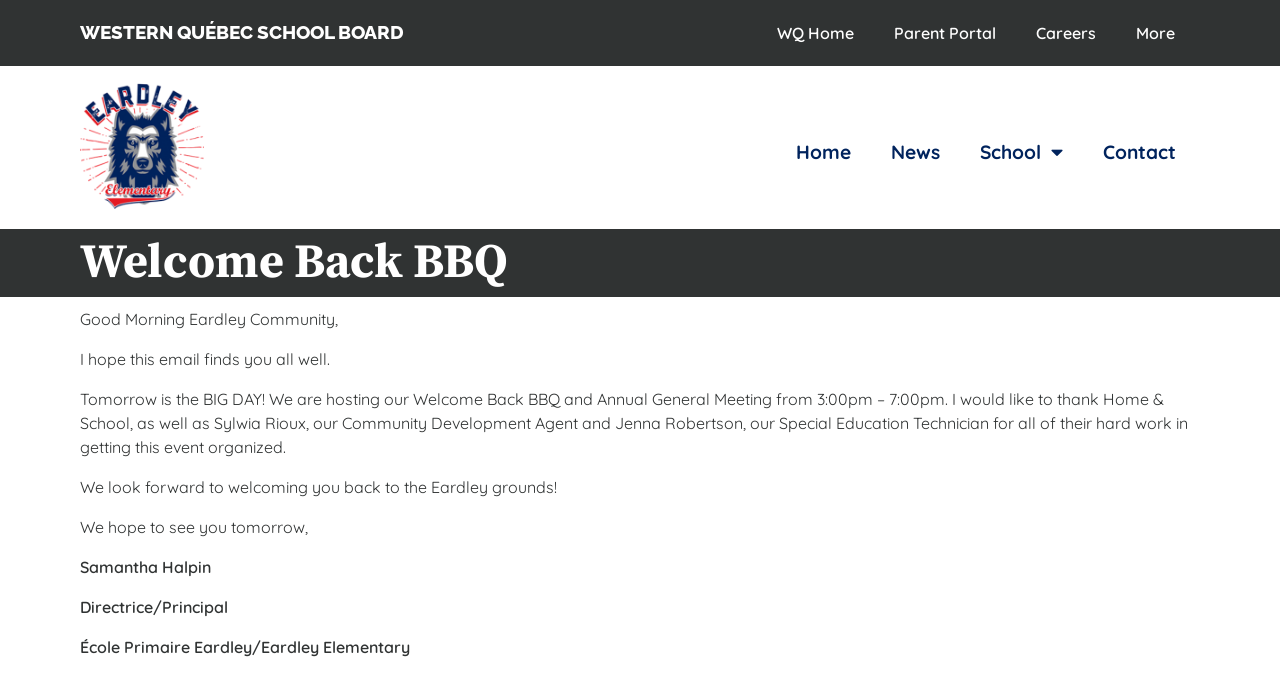Elaborate on the information and visuals displayed on the webpage.

The webpage is about Eardley Elementary School, specifically promoting their Welcome Back BBQ and Annual General Meeting. At the top left, there is a heading "WESTERN QUÉBEC SCHOOL BOARD" followed by a row of links, including "WQ Home", "Parent Portal", "Careers", and "More", which is a dropdown menu. To the right of the heading, there is a logo of Eardley Elementary School.

Below the logo, there is a navigation menu with links to "Home", "News", "School", and "Contact". The main content of the page starts with a heading "Welcome Back BBQ" followed by a series of paragraphs. The first paragraph is a greeting from the principal, Samantha Halpin, welcoming the Eardley community. The second paragraph announces the event, thanking the organizers and providing details about the timing.

The rest of the paragraphs are a series of short messages, including a welcome message, an invitation to the event, and a signature from the principal. The text is arranged in a single column, with each paragraph stacked below the previous one. There are no images on the page apart from the school logo at the top.